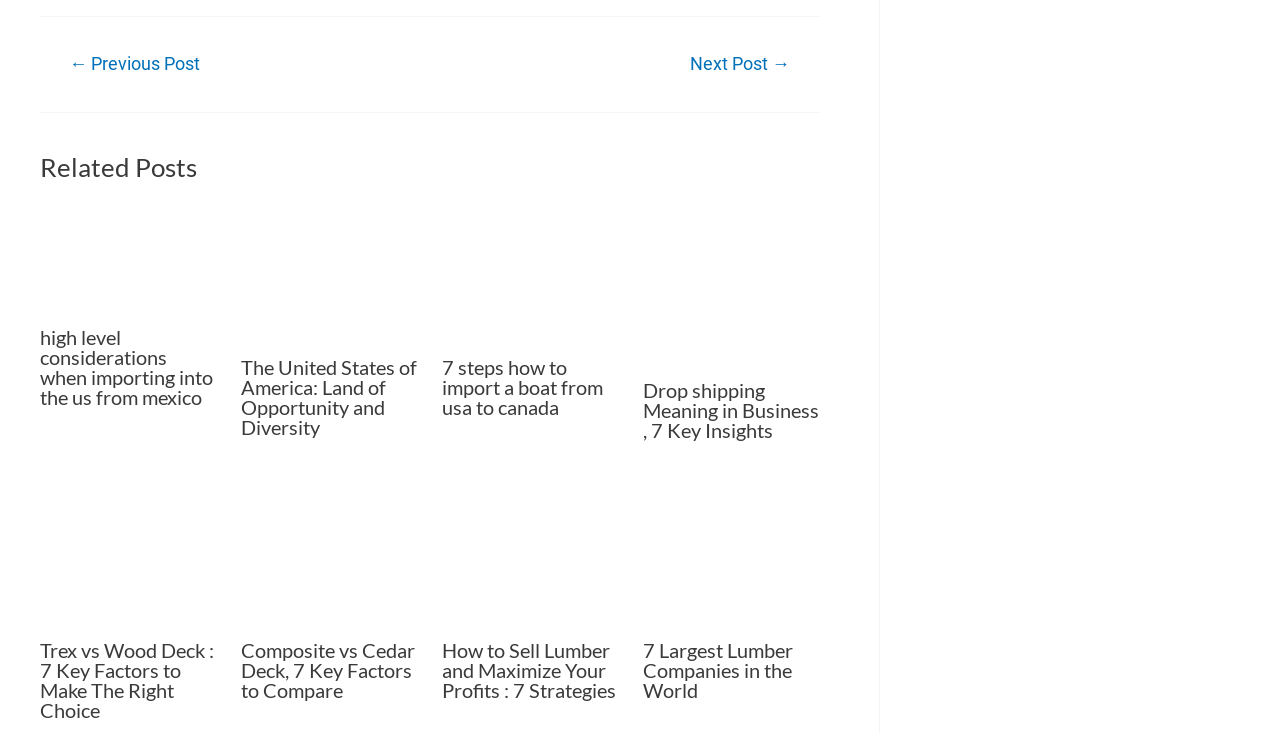Locate the bounding box of the UI element based on this description: "alt="largest lumber companies"". Provide four float numbers between 0 and 1 as [left, top, right, bottom].

[0.502, 0.739, 0.64, 0.766]